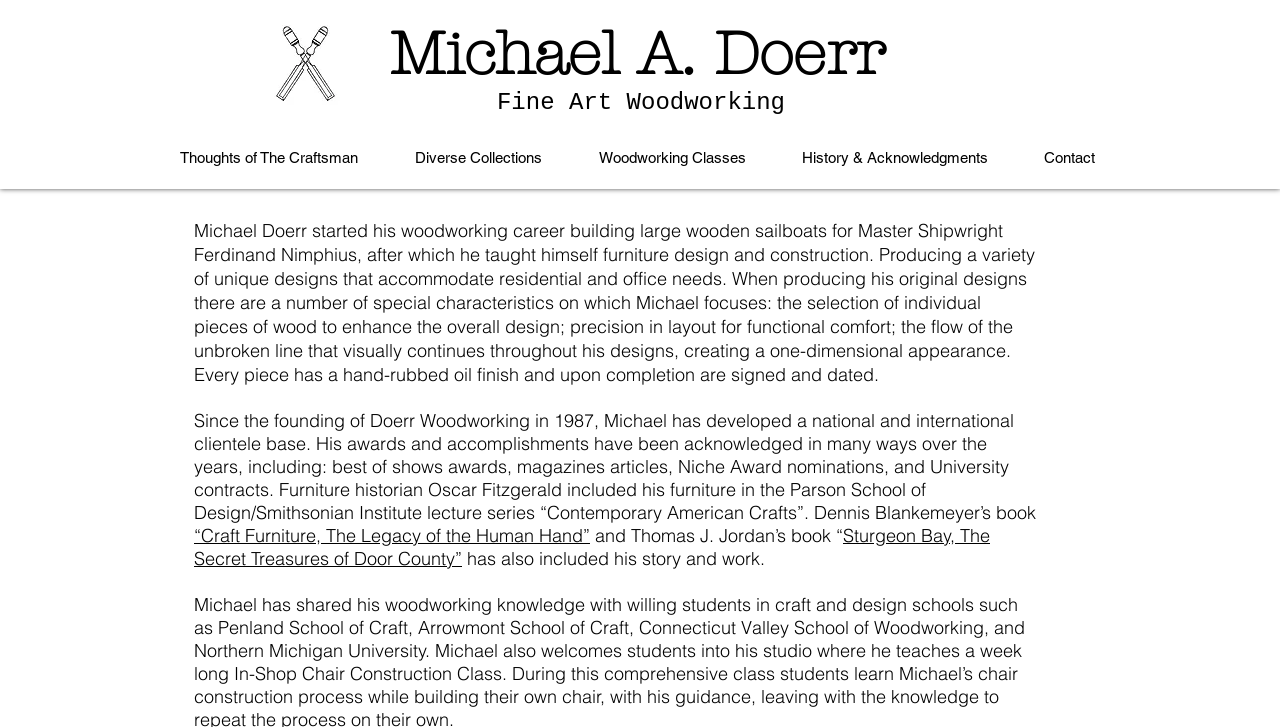What is the name of the book that included Michael Doerr's story and work?
Your answer should be a single word or phrase derived from the screenshot.

Sturgeon Bay, The Secret Treasures of Door County